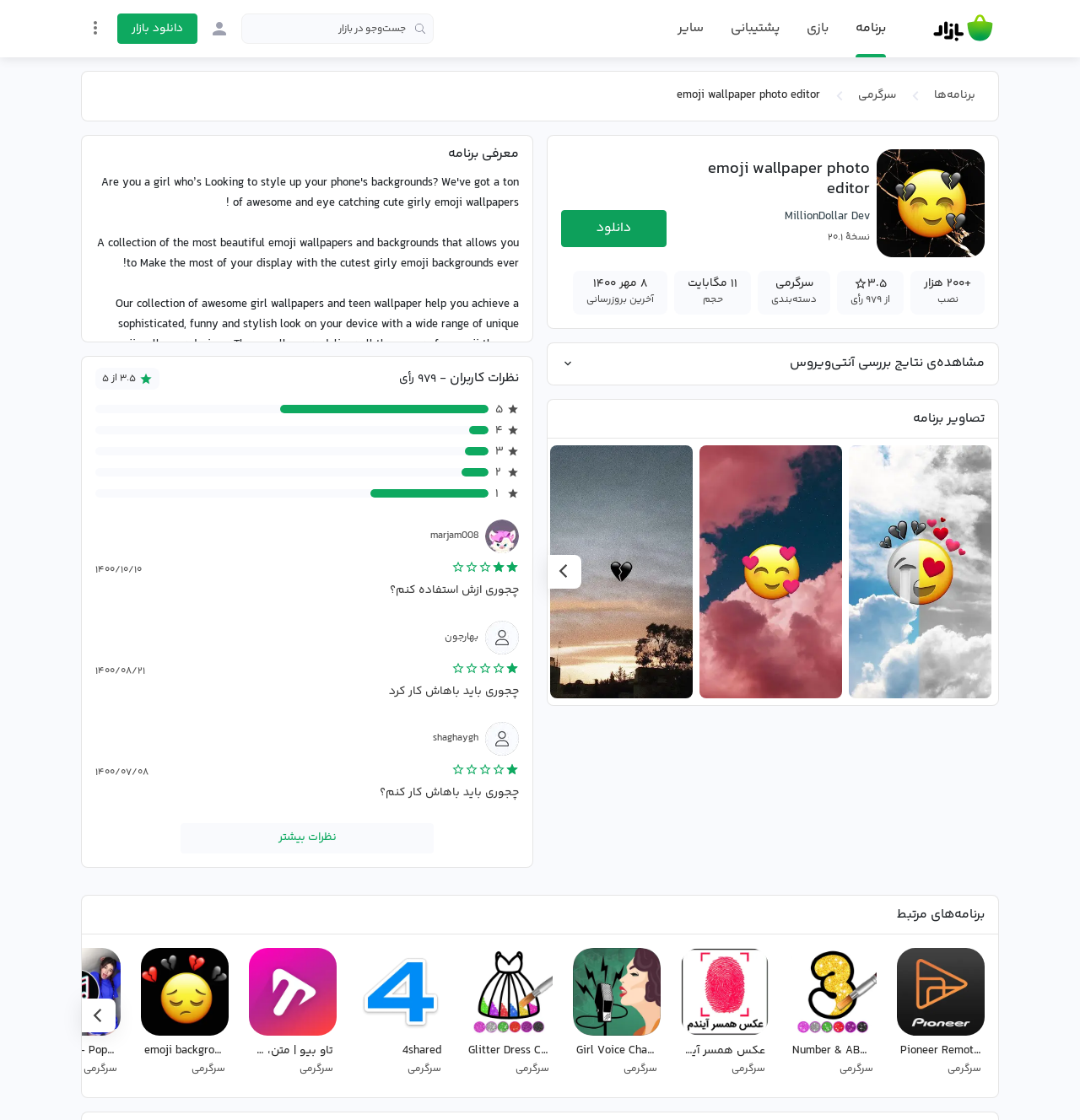Locate the bounding box coordinates of the element that should be clicked to execute the following instruction: "Check the ratings and reviews of the emoji wallpaper photo editor app".

[0.788, 0.261, 0.824, 0.275]